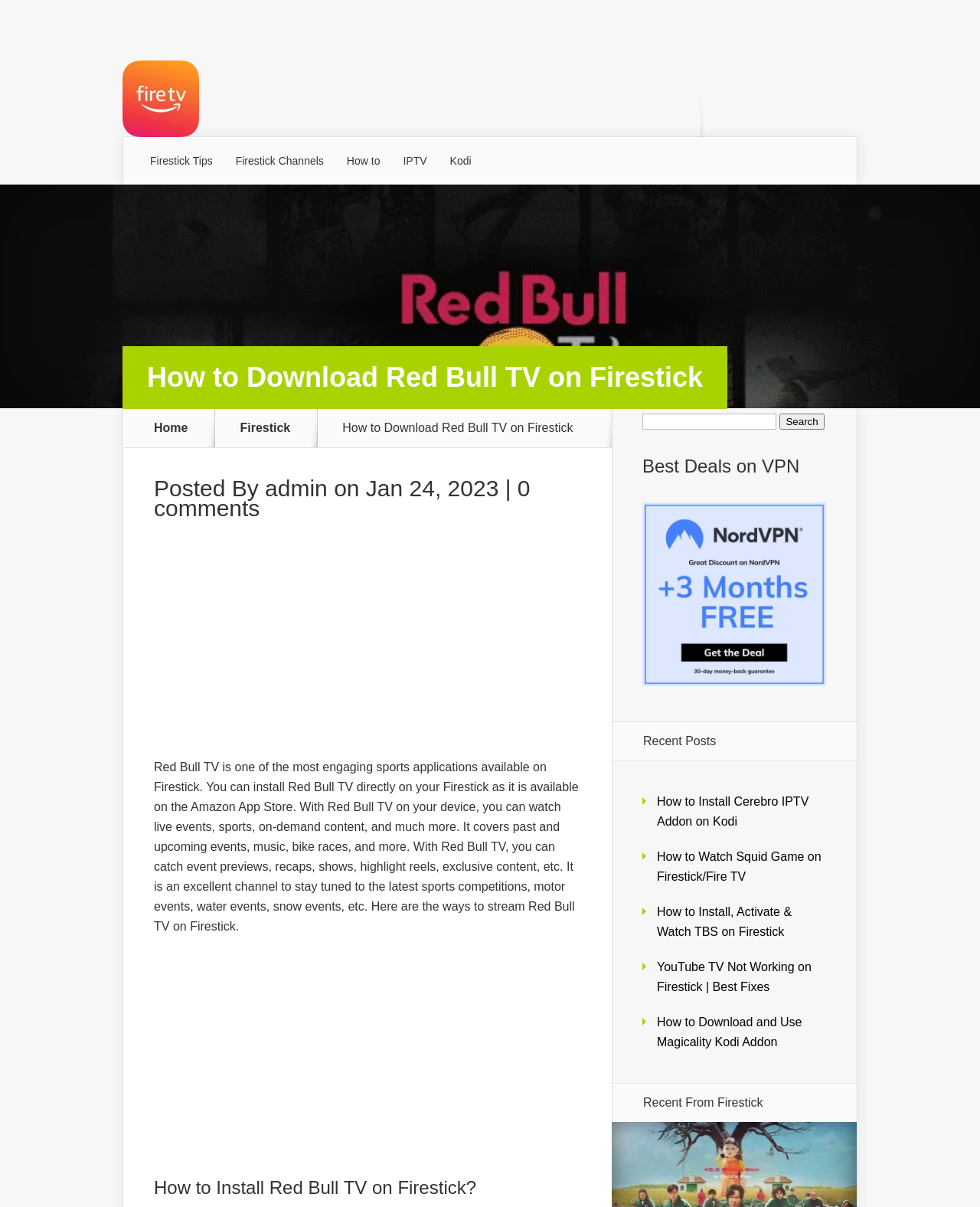Provide the bounding box coordinates of the HTML element described by the text: "Firestick".

[0.245, 0.35, 0.315, 0.36]